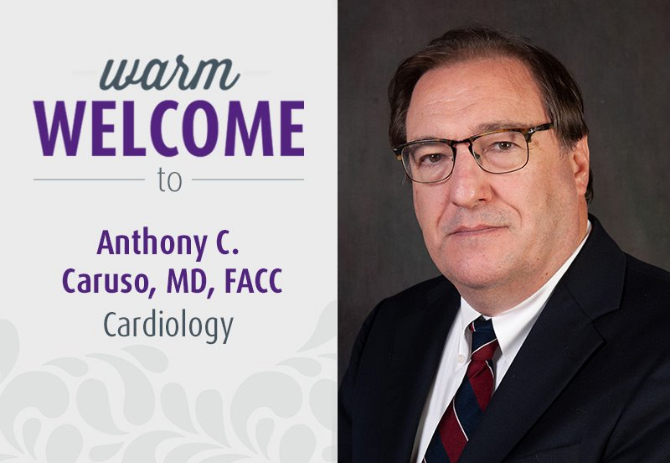With reference to the image, please provide a detailed answer to the following question: What is the tone of the overall aesthetic?

The caption describes the overall aesthetic as communicating a positive and inviting atmosphere, reflecting the values of care and professionalism in the medical field, which suggests a warm and welcoming tone.